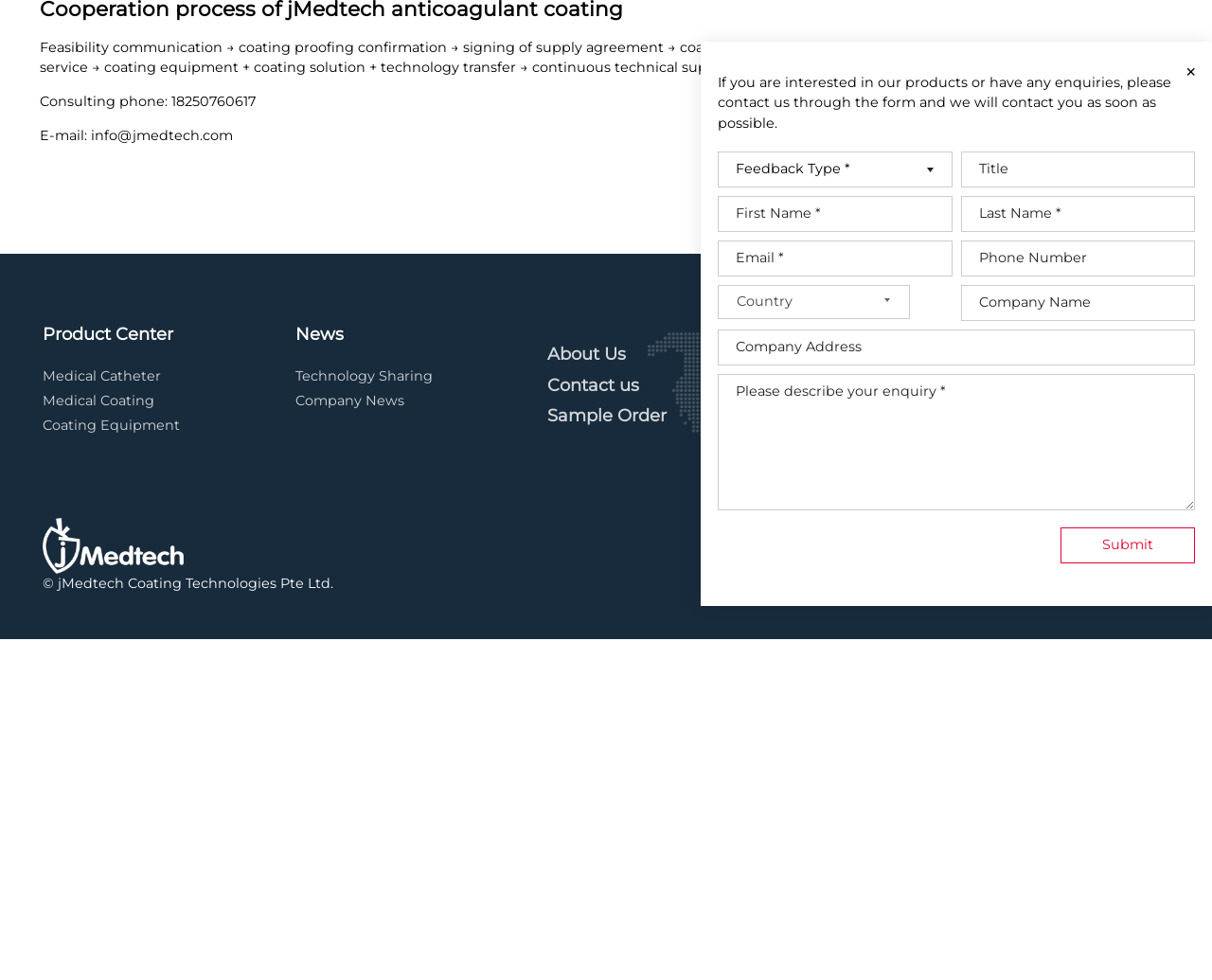Kindly determine the bounding box coordinates for the clickable area to achieve the given instruction: "Enter first name".

[0.658, 0.497, 0.873, 0.538]